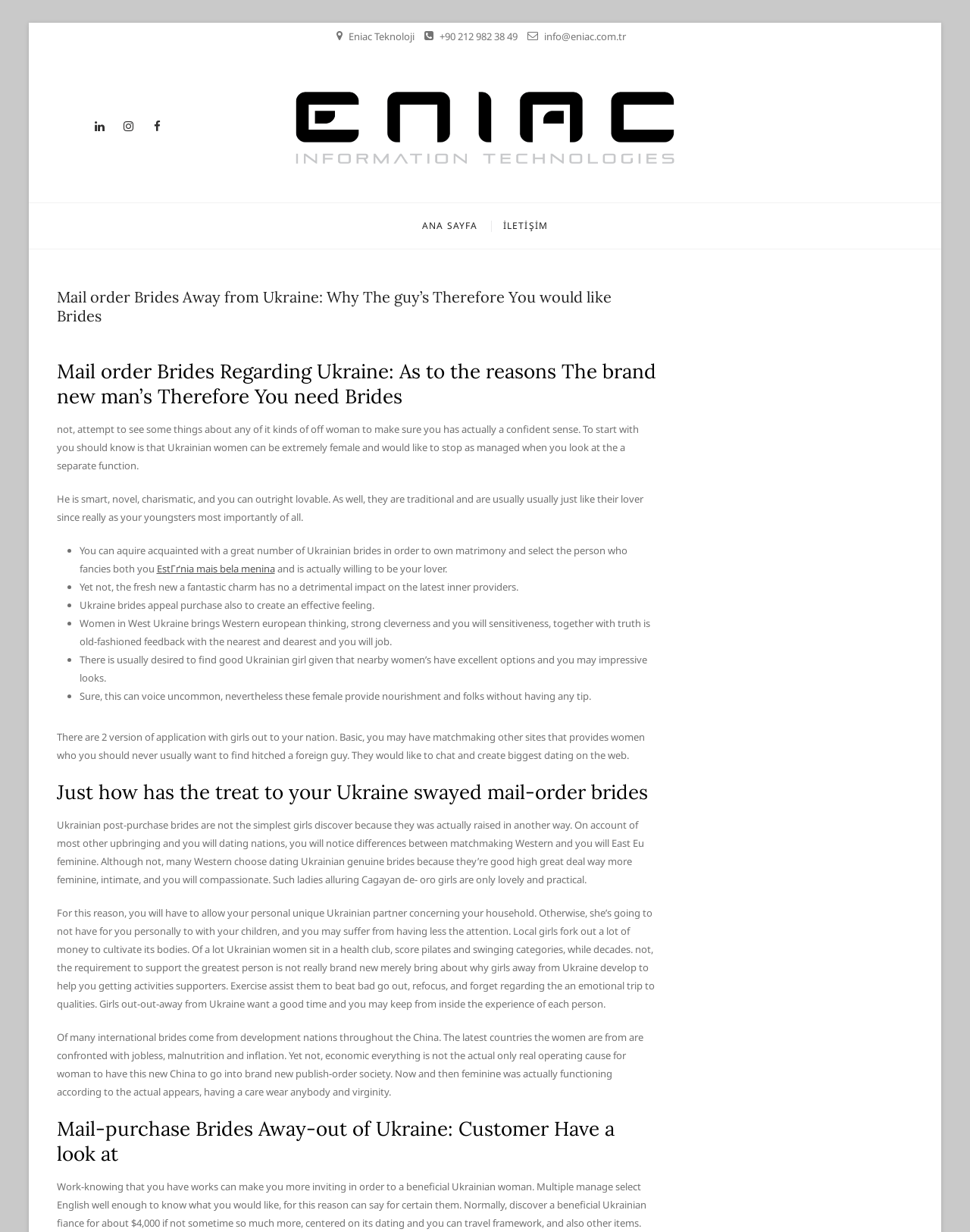Please provide the bounding box coordinates for the UI element as described: "Court of Appeal’s judgement". The coordinates must be four floats between 0 and 1, represented as [left, top, right, bottom].

None